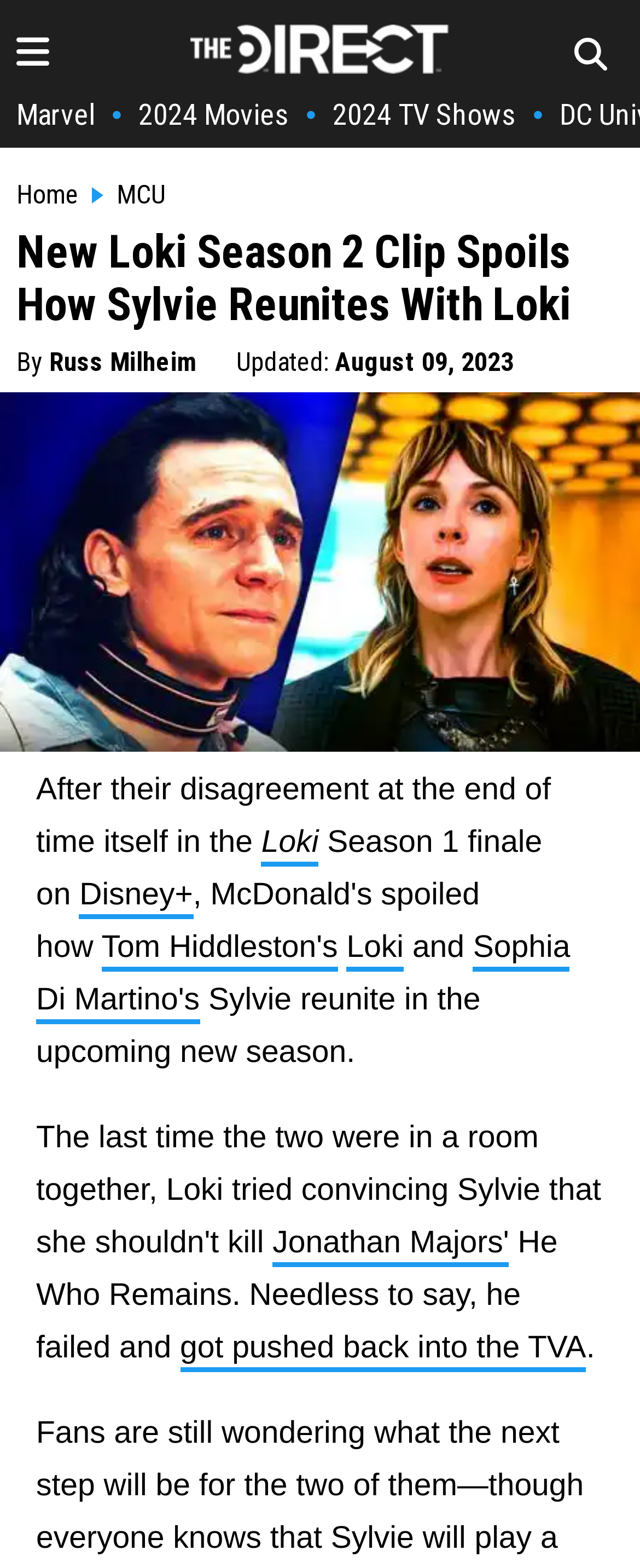Determine the bounding box coordinates of the region I should click to achieve the following instruction: "View Marvel page". Ensure the bounding box coordinates are four float numbers between 0 and 1, i.e., [left, top, right, bottom].

[0.026, 0.062, 0.149, 0.084]